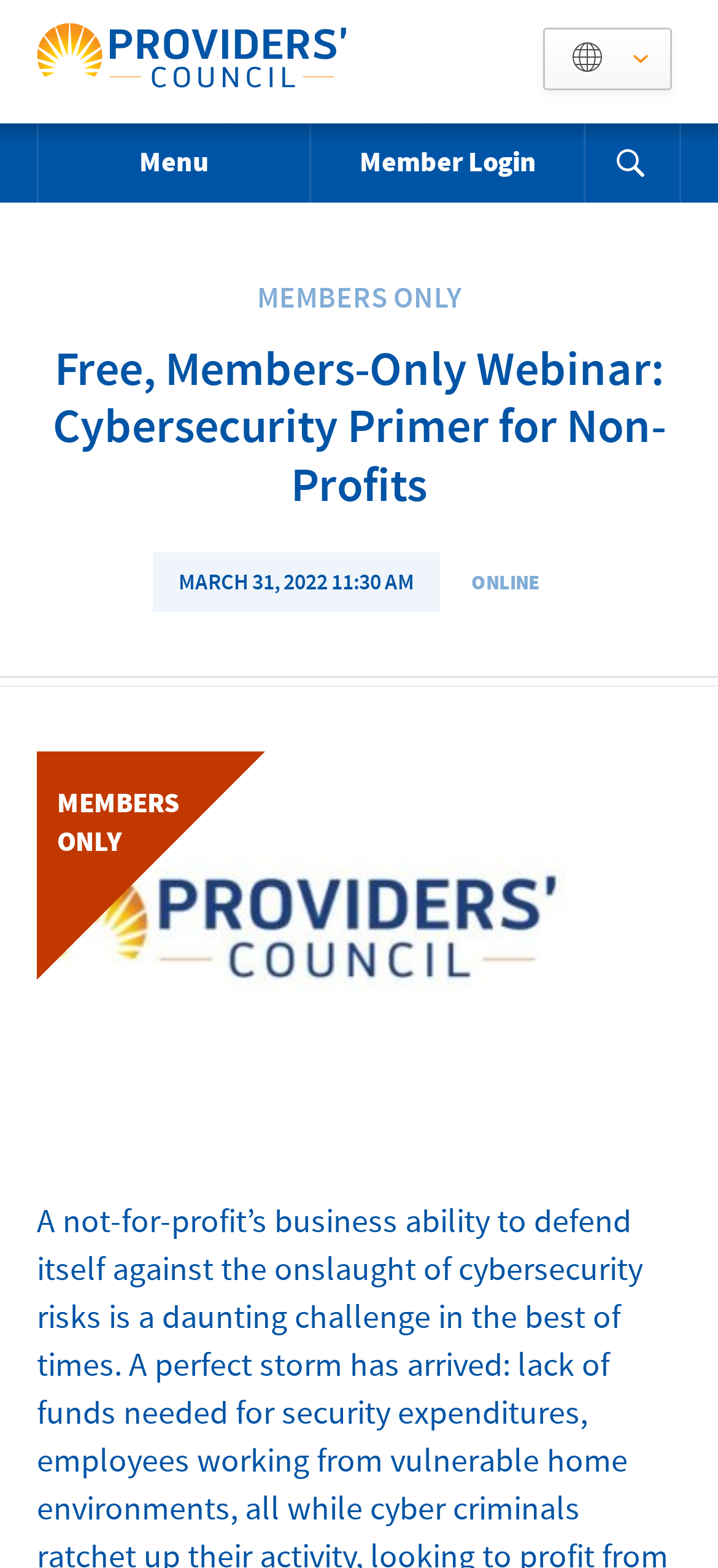Please identify and generate the text content of the webpage's main heading.

MEMBERS ONLY
Free, Members-Only Webinar: Cybersecurity Primer for Non-Profits